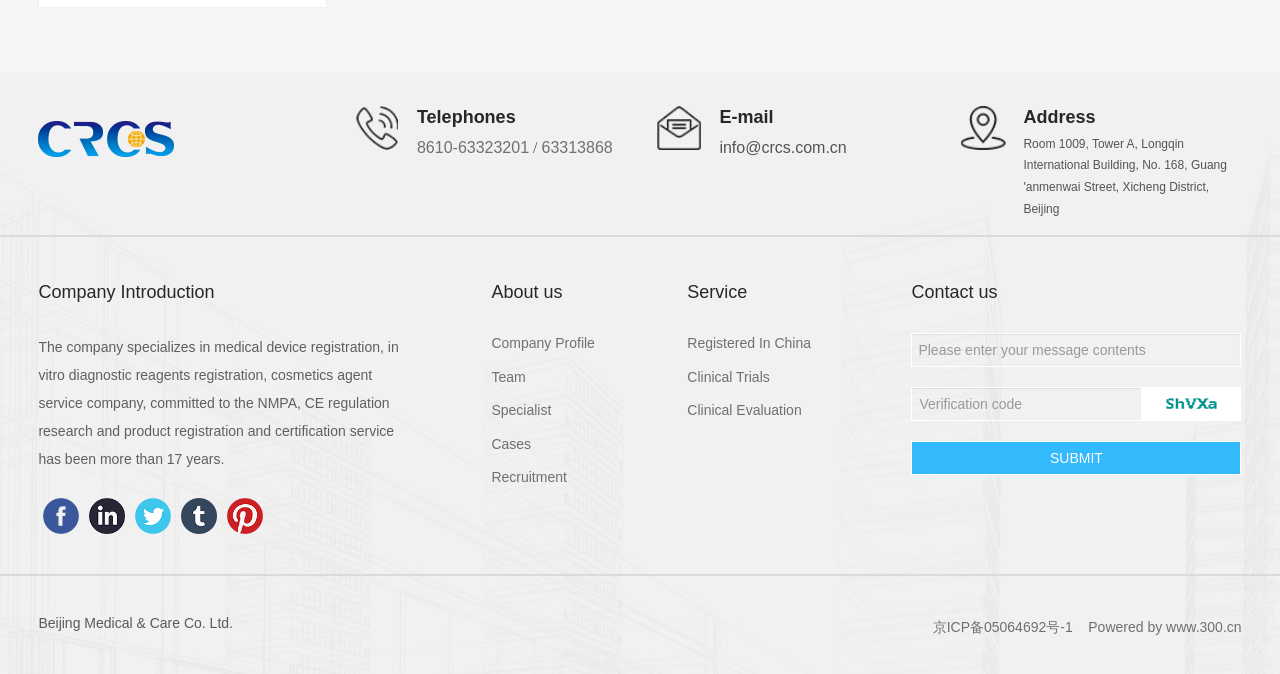What is the company's specialization?
Please provide a comprehensive answer based on the contents of the image.

The company's specialization can be inferred from the text 'The company specializes in medical device registration, in vitro diagnostic reagents registration, cosmetics agent service company...' which is located in the middle of the webpage.